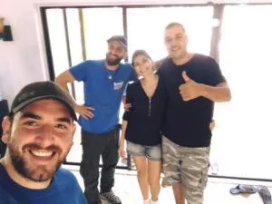Describe the image in great detail, covering all key points.

The image captures a cheerful moment featuring four individuals smiling together in what appears to be a bright, spacious indoor setting with large windows allowing natural light to flood the space. Two of the individuals are men, one wearing a blue shirt and the other in a black t-shirt, exuding a friendly demeanor. The woman in between them is dressed casually and is also smiling, while the fourth man, positioned to the left of the group, takes a selfie and is dressed in a blue shirt with a cap. This image likely represents the approachable team spirit of King Moving & Delivery Inc., reinforcing their commitment to not just moving services but also building positive relationships with their clients. The atmosphere is lively and reflects satisfaction, perhaps highlighting a successful move or a customer testimonial experience.